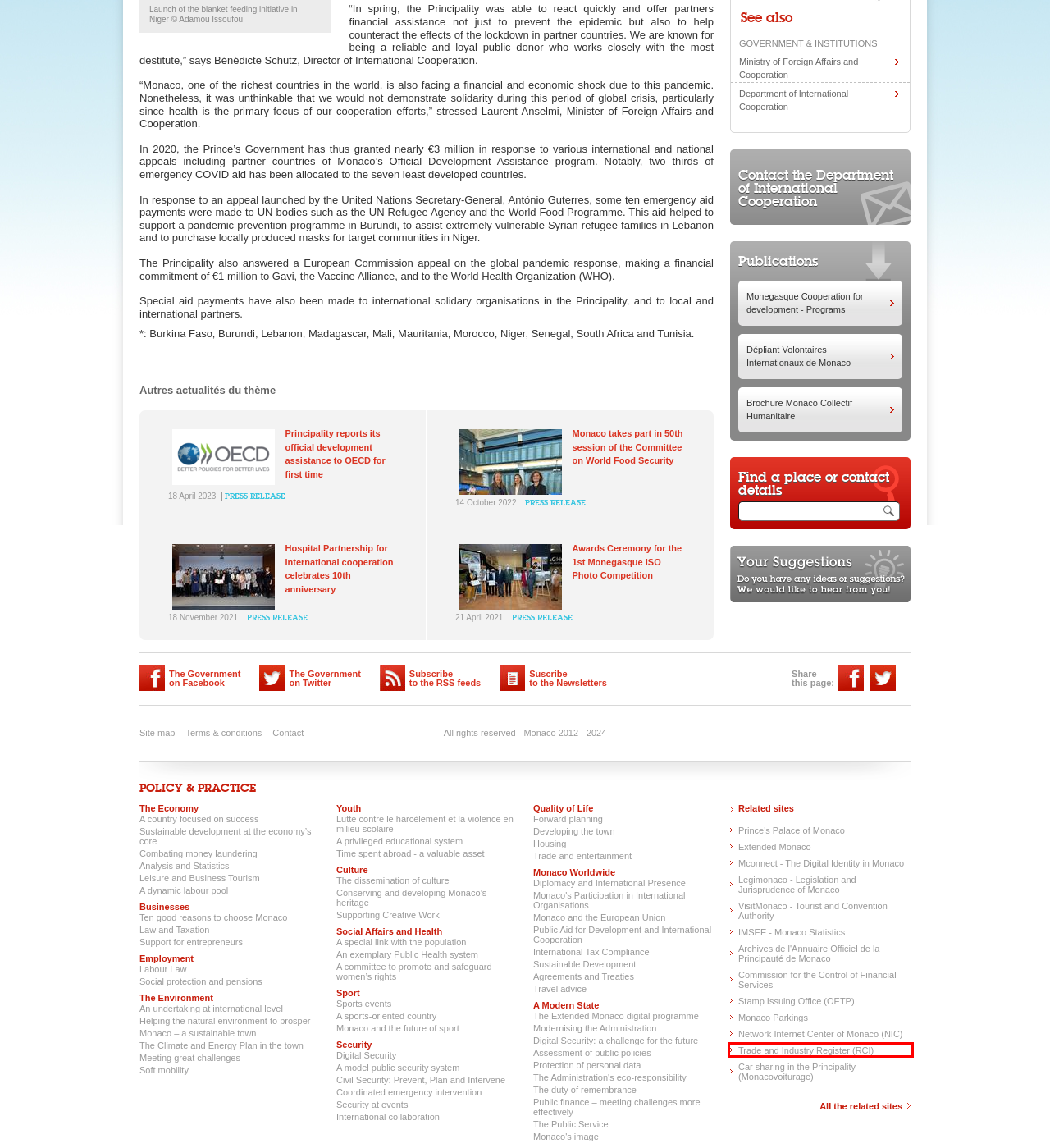A screenshot of a webpage is given with a red bounding box around a UI element. Choose the description that best matches the new webpage shown after clicking the element within the red bounding box. Here are the candidates:
A. Home
B. Home - CCAF
C. IMSEE - Monaco Statistics
D. Office des Émissions de Timbres-Poste
E. Monaco Parkings
F. Site des anciens annuaires officiels de la Principauté de Monaco
G. Legimonaco
H. Contact Administration

A